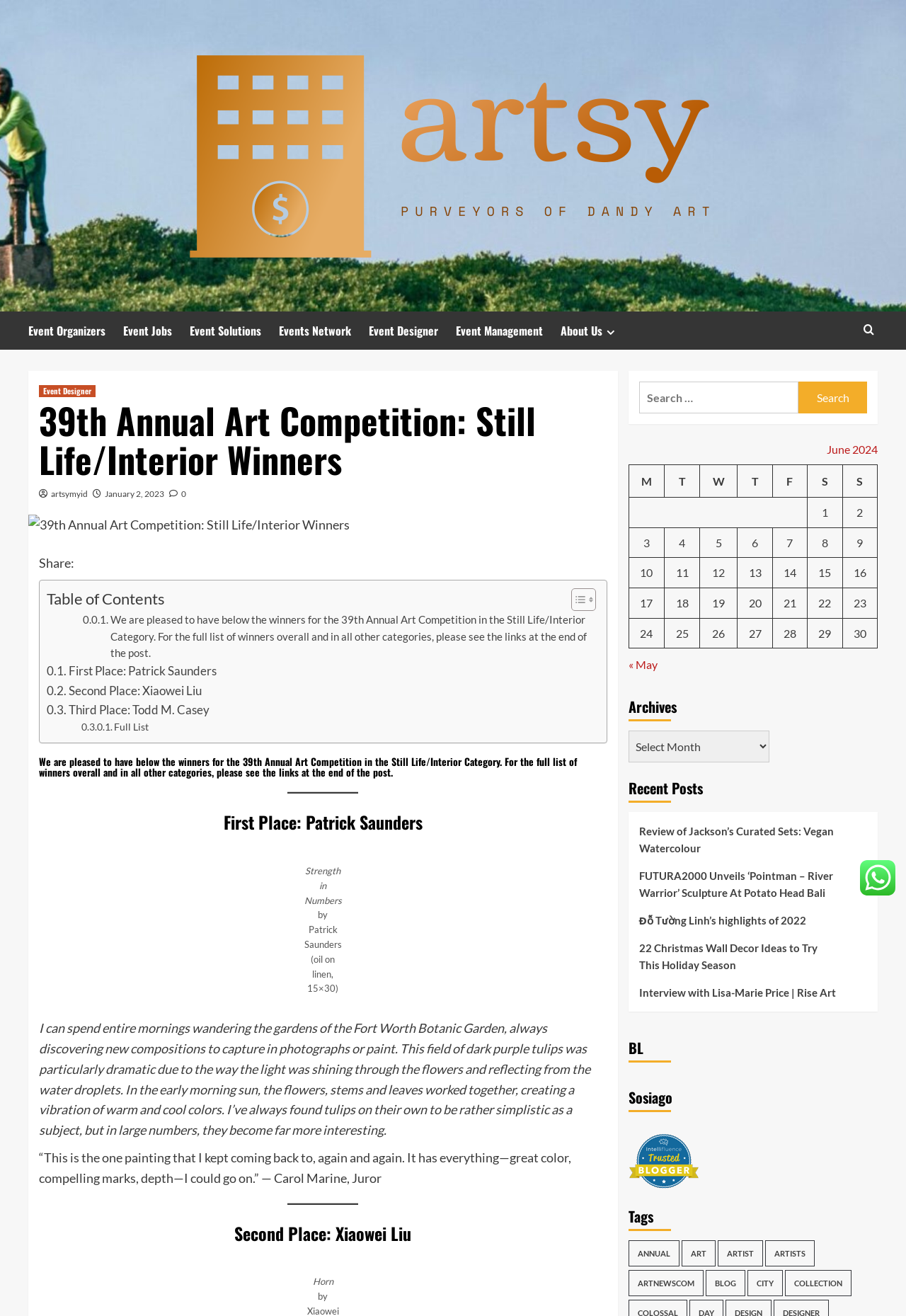Locate the bounding box coordinates of the element that should be clicked to execute the following instruction: "View the 'First Place: Patrick Saunders' section".

[0.043, 0.618, 0.67, 0.632]